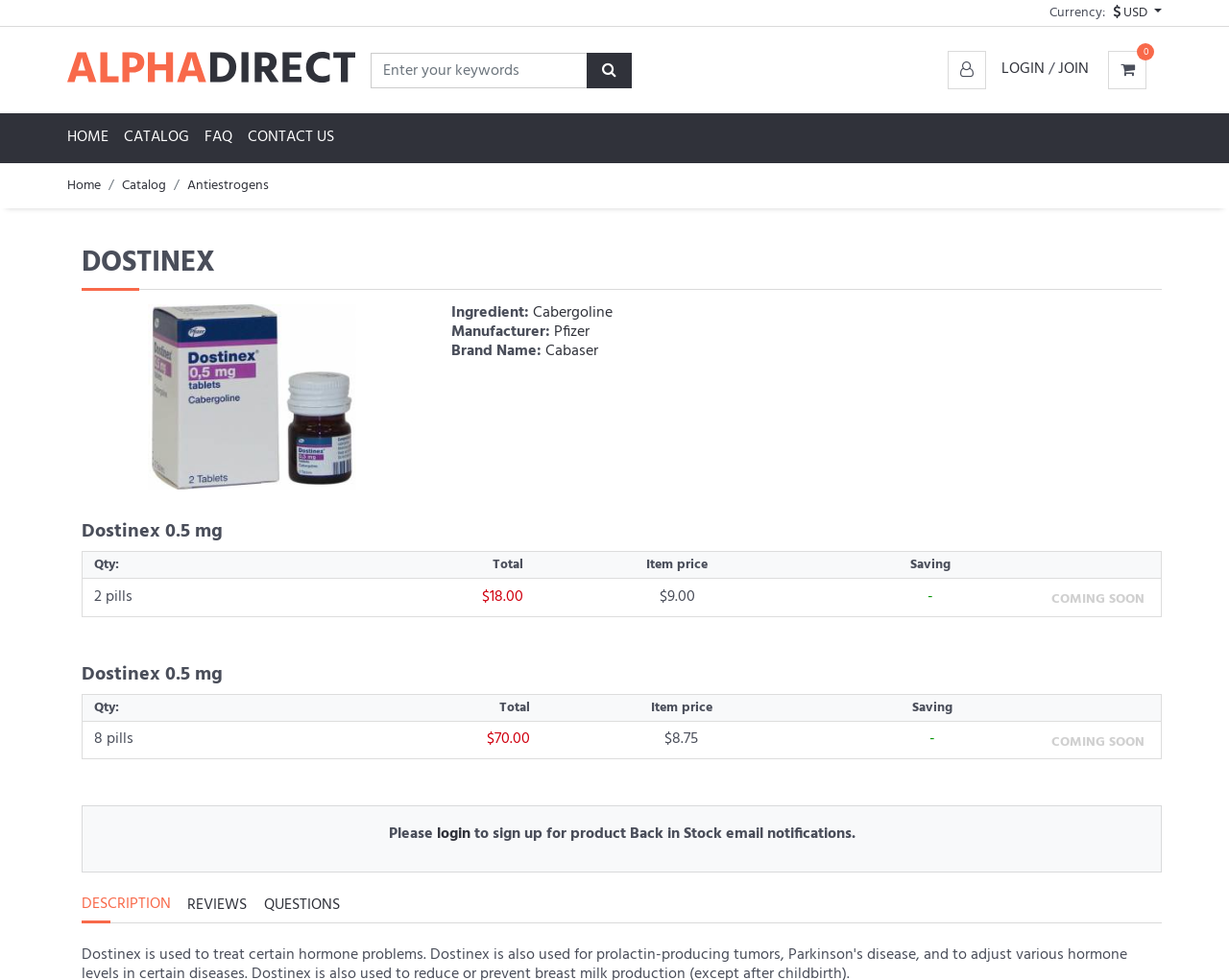Please locate the UI element described by "name="search" placeholder="Enter your keywords"" and provide its bounding box coordinates.

[0.302, 0.054, 0.478, 0.09]